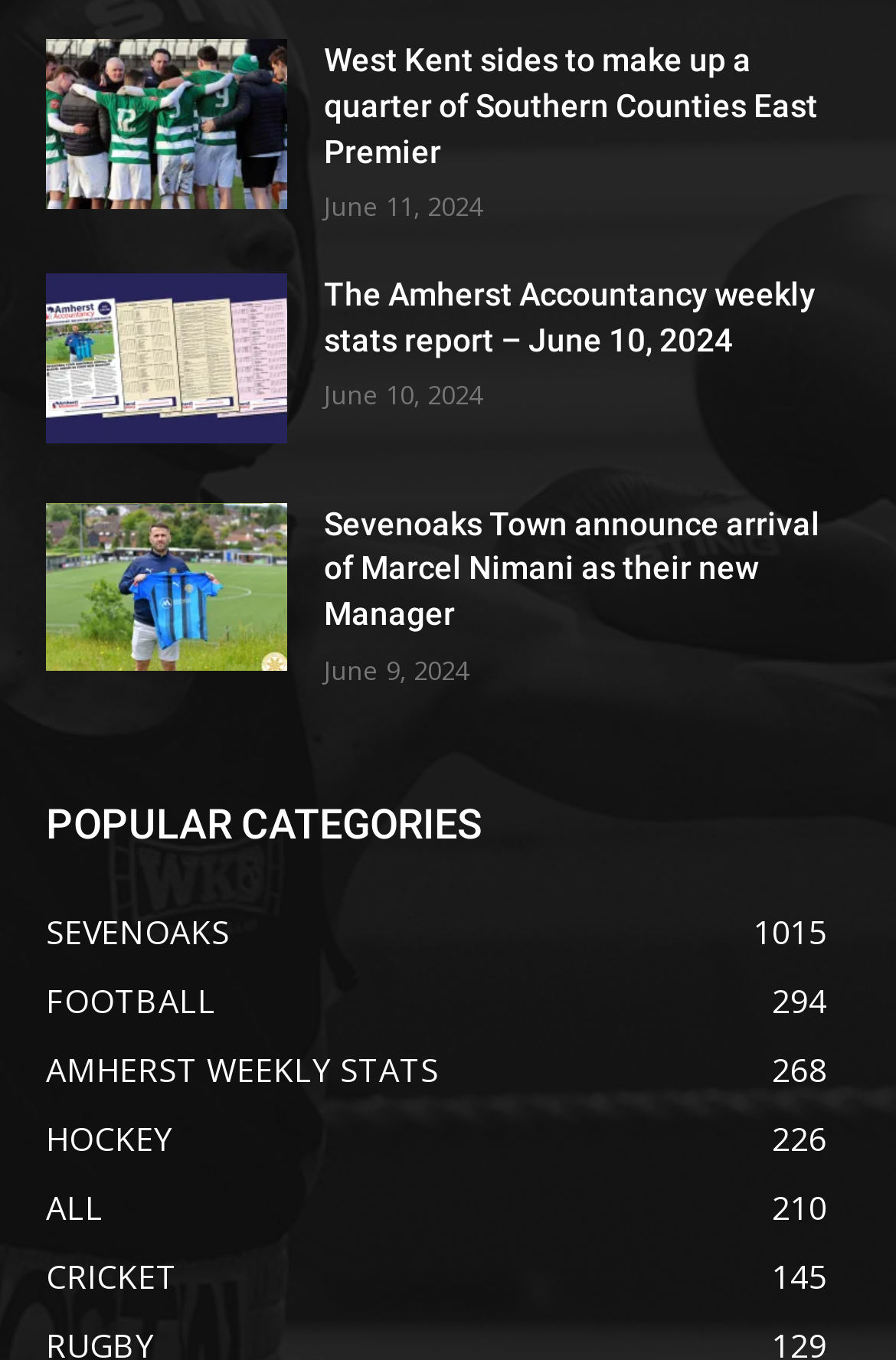Pinpoint the bounding box coordinates of the area that must be clicked to complete this instruction: "Explore the SEVENOAKS 1015 category".

[0.051, 0.668, 0.256, 0.7]